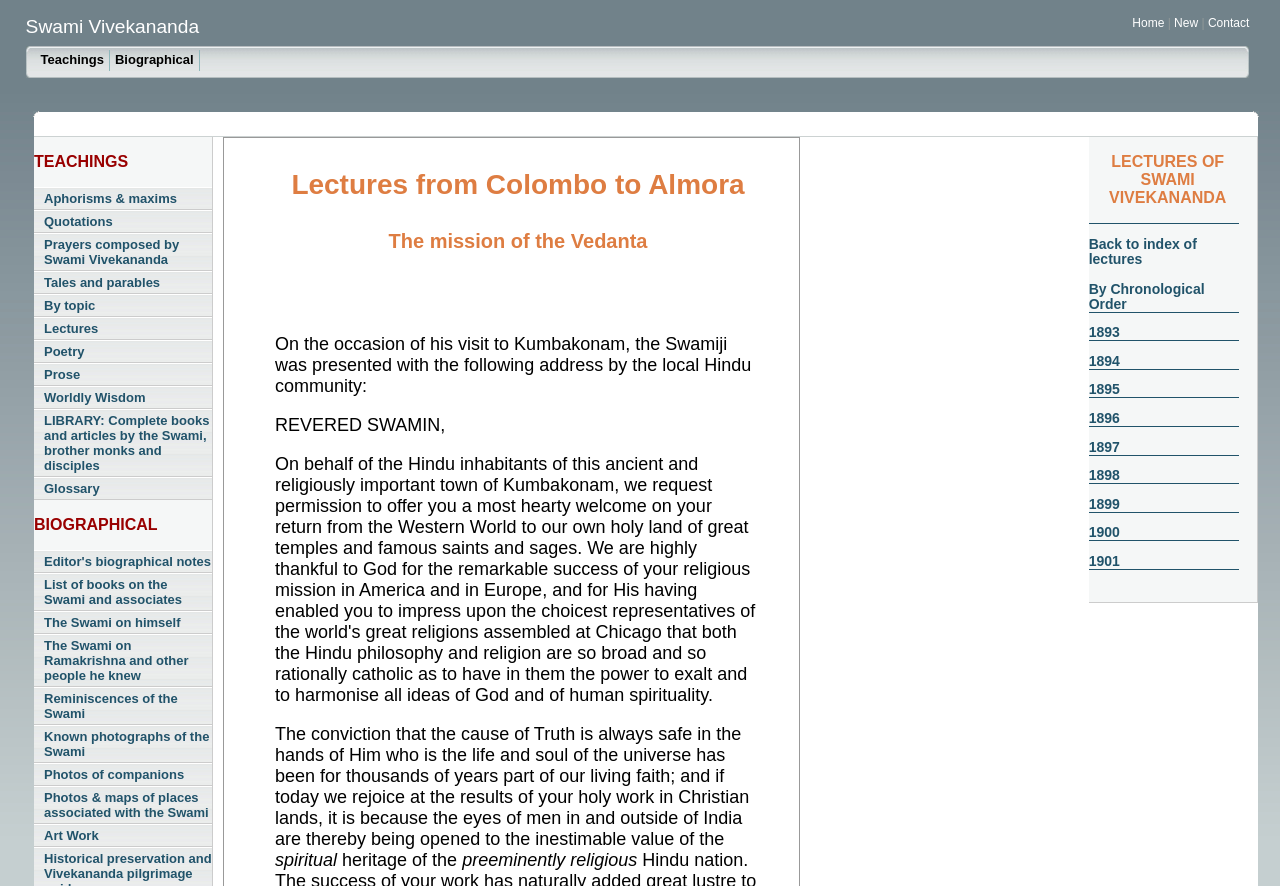Please answer the following question using a single word or phrase: 
What is the y-coordinate of the top of the 'LIBRARY' link?

0.462